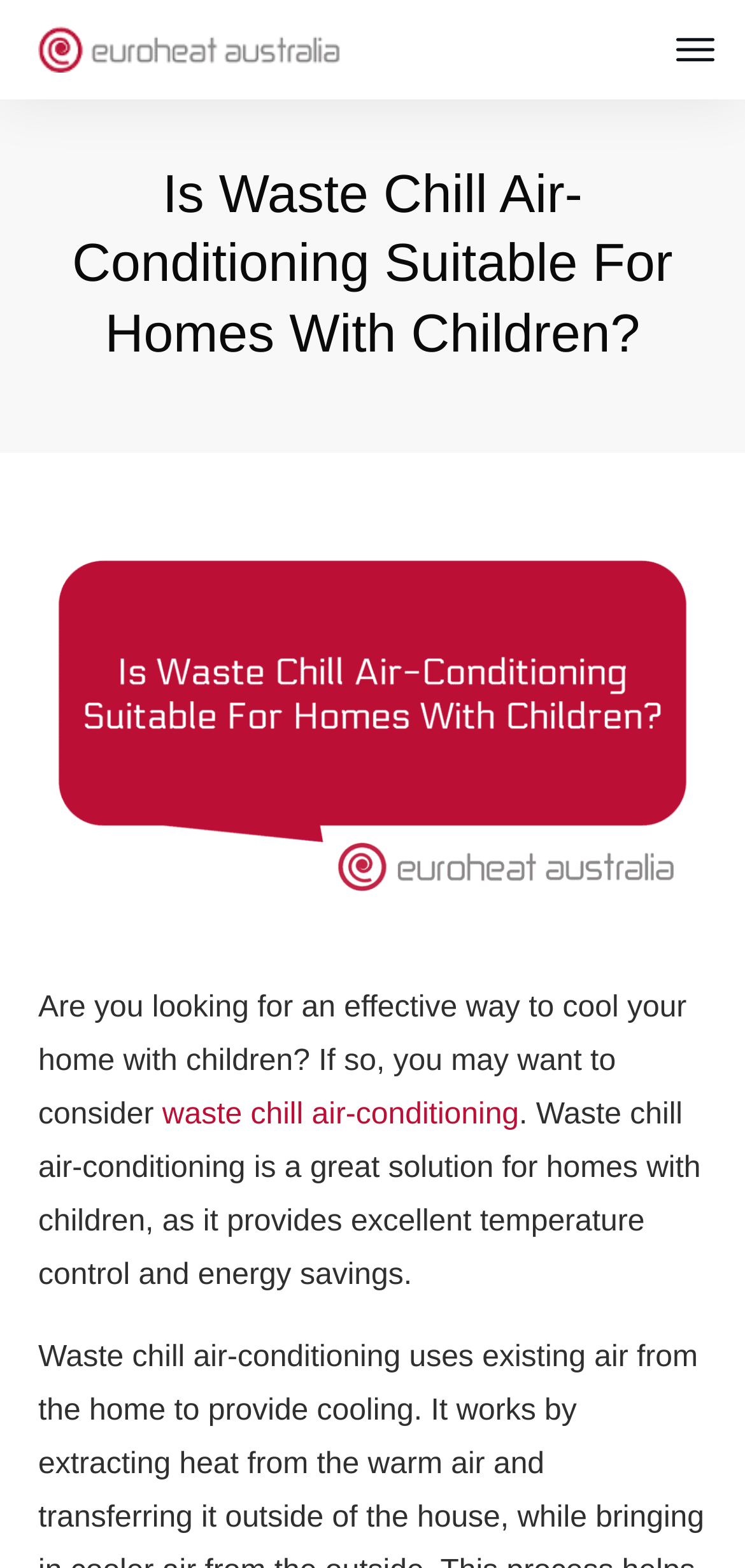Please give a short response to the question using one word or a phrase:
What is the target audience for this webpage?

Parents